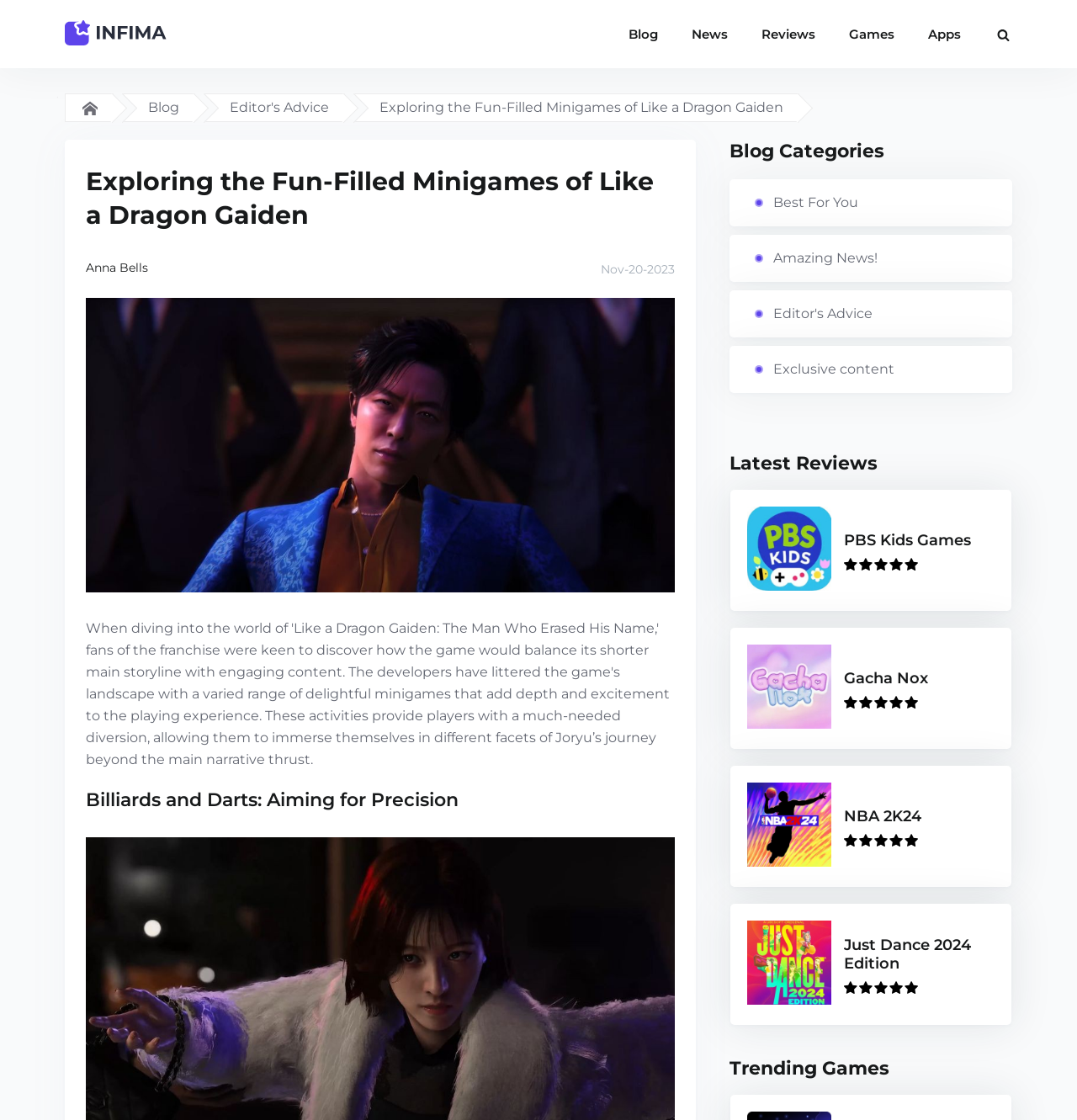Generate a thorough caption that explains the contents of the webpage.

The webpage is a blog post titled "Exploring the Fun-Filled Minigames of Like a Dragon Gaiden" on the Infima.org website. At the top left, there is a logo-dark image, and next to it, there are navigation links to "Blog", "News", "Reviews", "Games", and "Apps". On the top right, there is a small image and a link to an unknown destination.

Below the navigation links, there is a large heading with the title of the blog post, followed by the author's name, "Anna Bells", and the publication date, "Nov-20-2023". To the right of the heading, there is a large image related to the blog post.

The main content of the blog post is divided into sections. The first section is about "Billiards and Darts: Aiming for Precision". Below this section, there is a "Blog Categories" section with links to "Best For You", "Amazing News!", "Editor's Advice", and "Exclusive content".

On the right side of the page, there is a "Latest Reviews" section with four review links, each containing a game logo, game name, and user rating. The games listed are "PBS Kids Games", "Gacha Nox", "NBA 2K24", and "Just Dance 2024 Edition". Finally, at the bottom of the page, there is a "Trending Games" section.